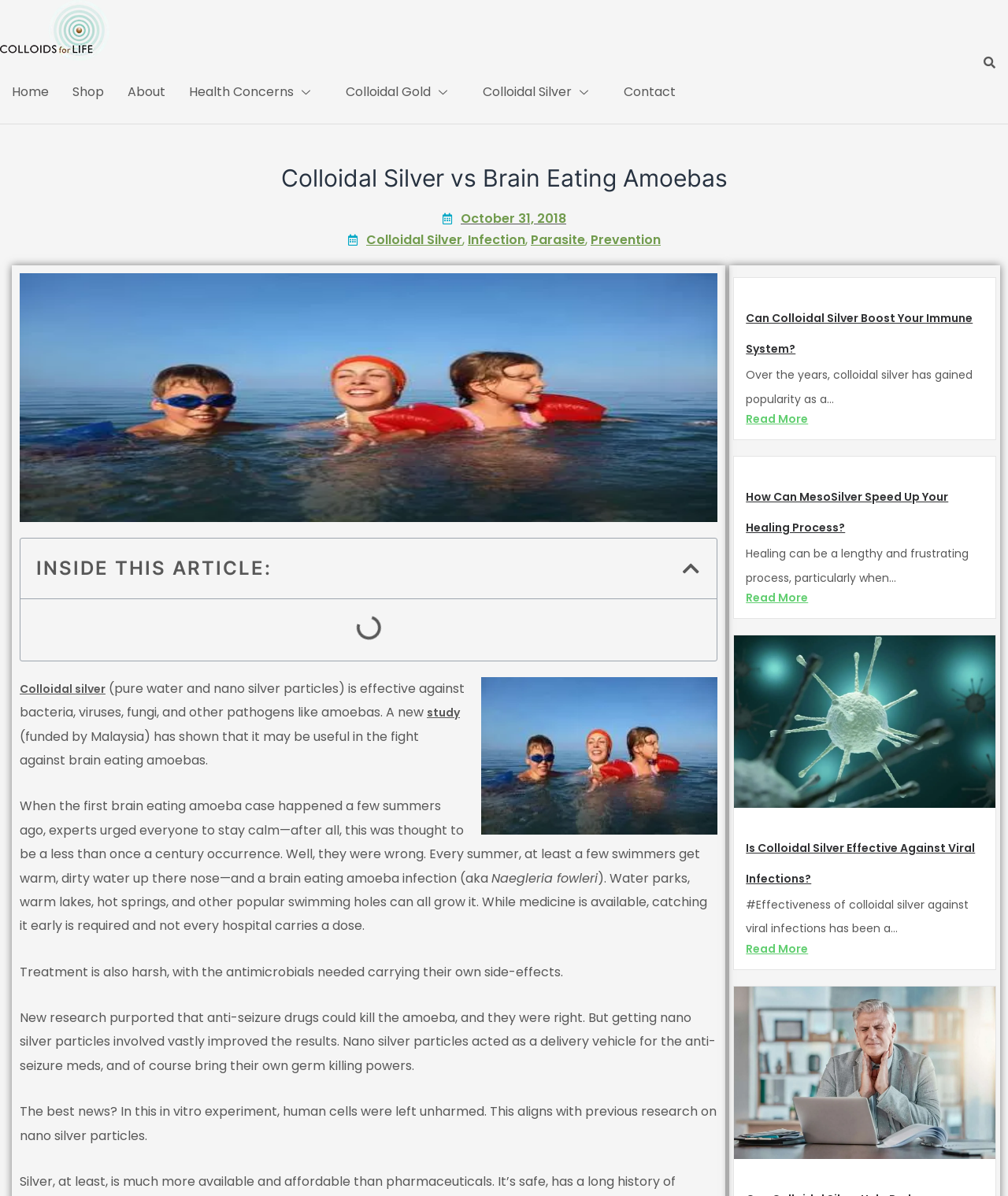What is the topic of the article with the image of a businessman with throat pain?
Refer to the image and offer an in-depth and detailed answer to the question.

The article with the image of a businessman with throat pain is discussing viral infections, specifically the effectiveness of colloidal silver against them.